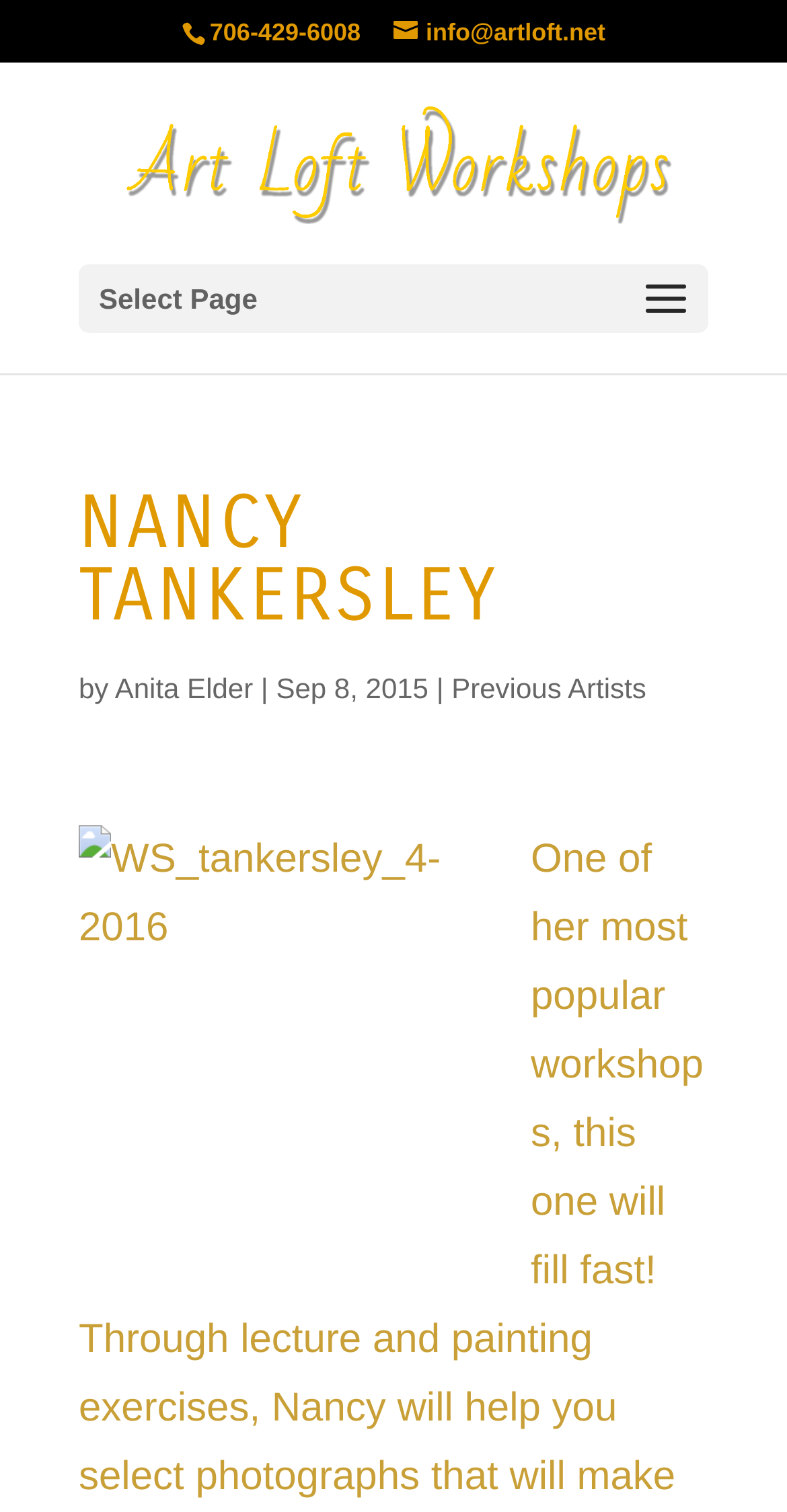Provide a one-word or short-phrase answer to the question:
What is the name of the link to previous artists?

Previous Artists